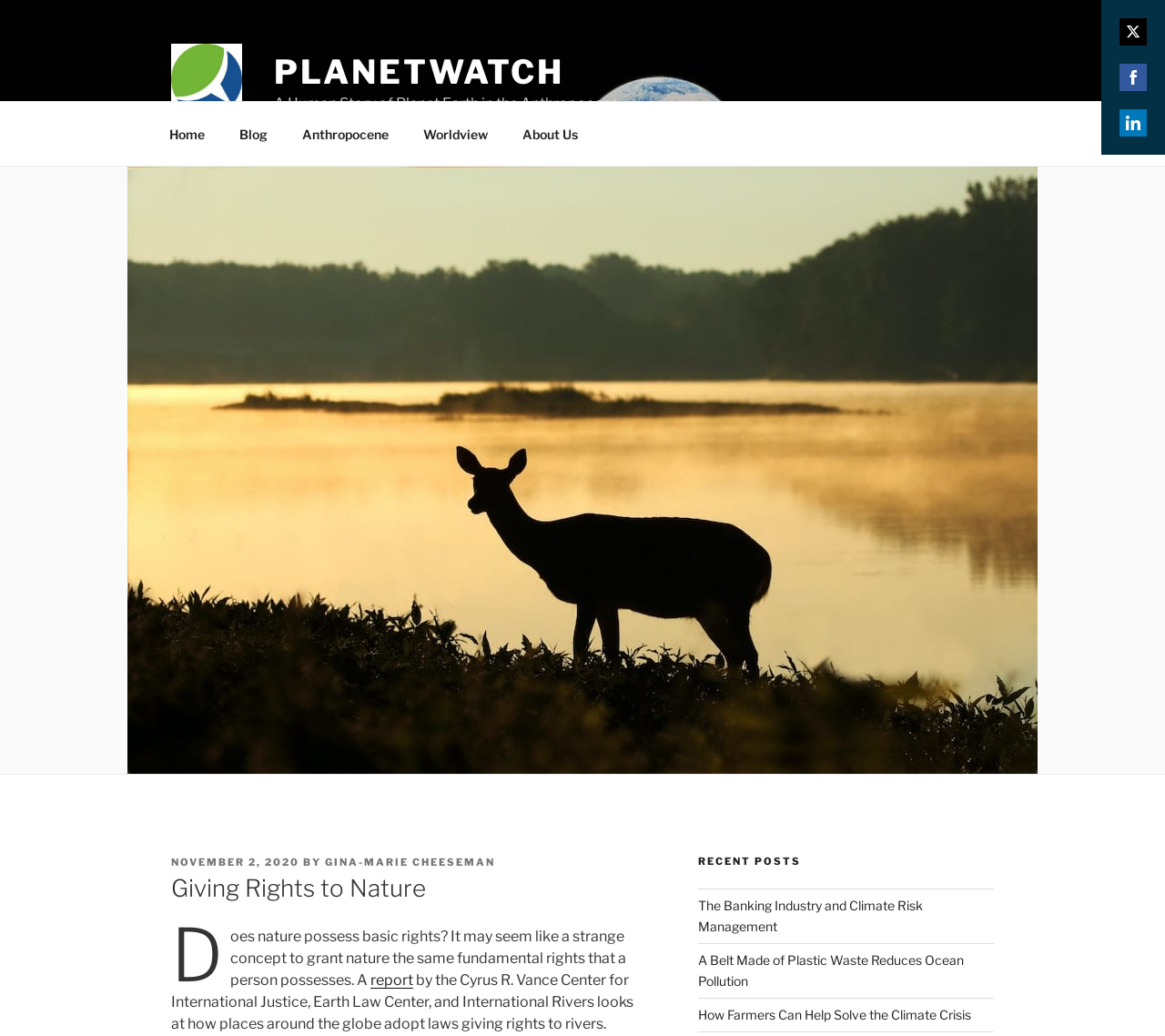Identify the bounding box coordinates of the section that should be clicked to achieve the task described: "Check recent posts".

[0.599, 0.825, 0.853, 0.839]